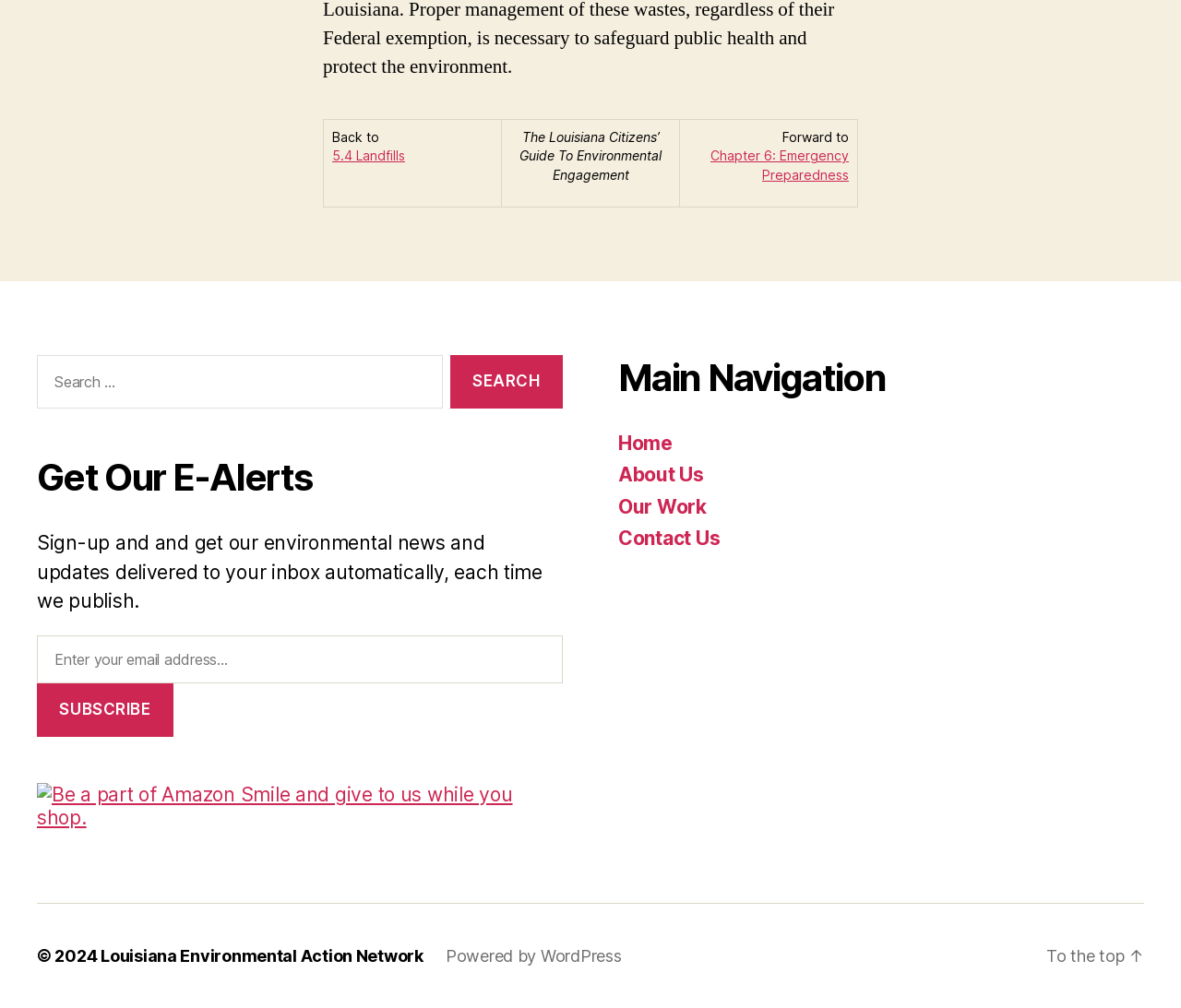Please identify the bounding box coordinates of the element on the webpage that should be clicked to follow this instruction: "Go to Home". The bounding box coordinates should be given as four float numbers between 0 and 1, formatted as [left, top, right, bottom].

[0.523, 0.428, 0.569, 0.451]